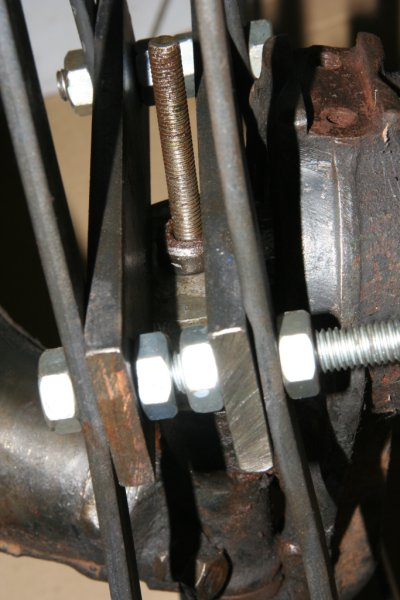What suggests previous use of the tool?
Please interpret the details in the image and answer the question thoroughly.

The corroded texture of the iron parts in the image suggests that the tool has been used previously, as corrosion is a natural process that occurs when metal is exposed to the environment over time.